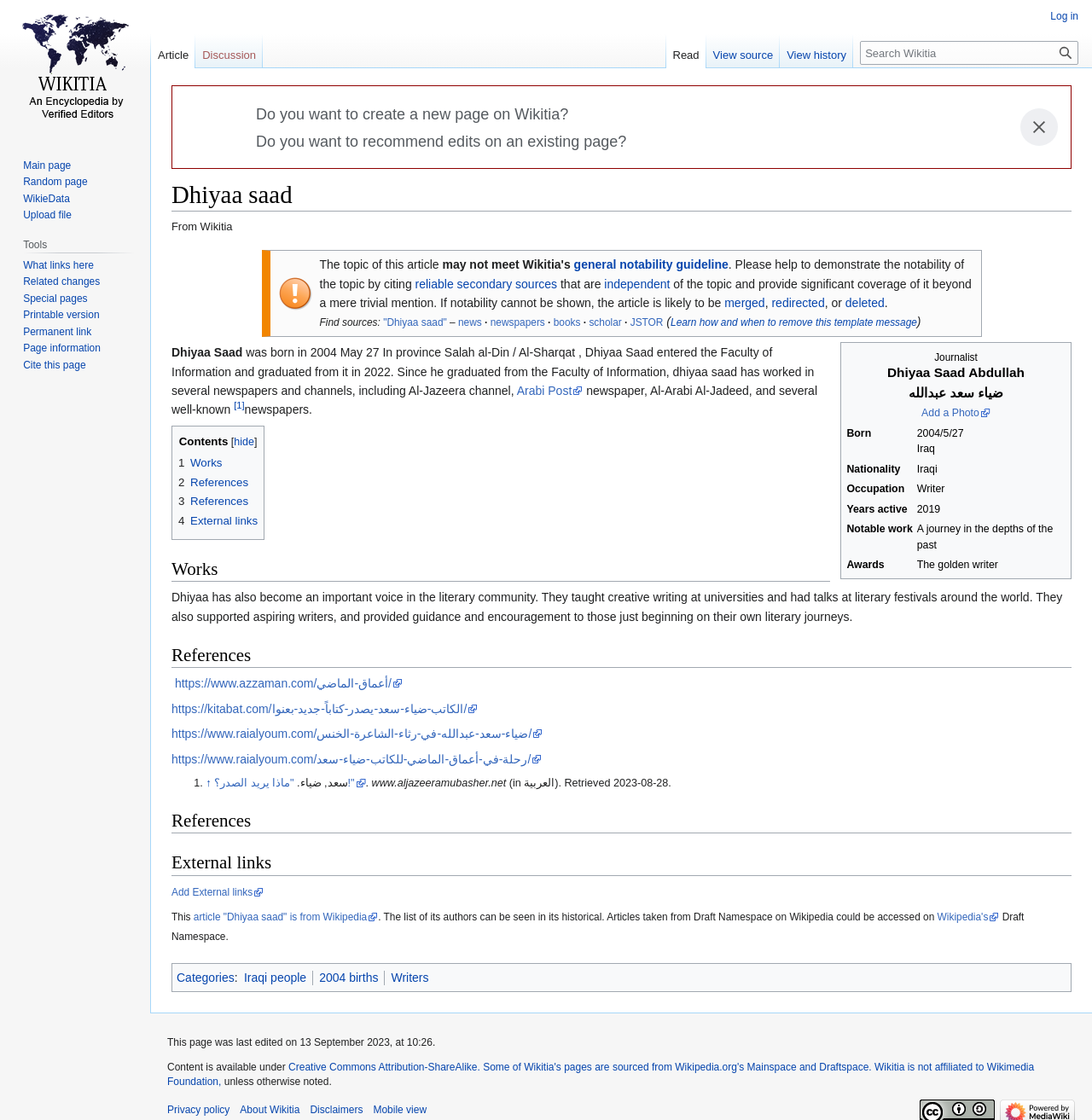Identify the bounding box coordinates of the element to click to follow this instruction: 'Create a new page on Wikitia'. Ensure the coordinates are four float values between 0 and 1, provided as [left, top, right, bottom].

[0.17, 0.088, 0.969, 0.113]